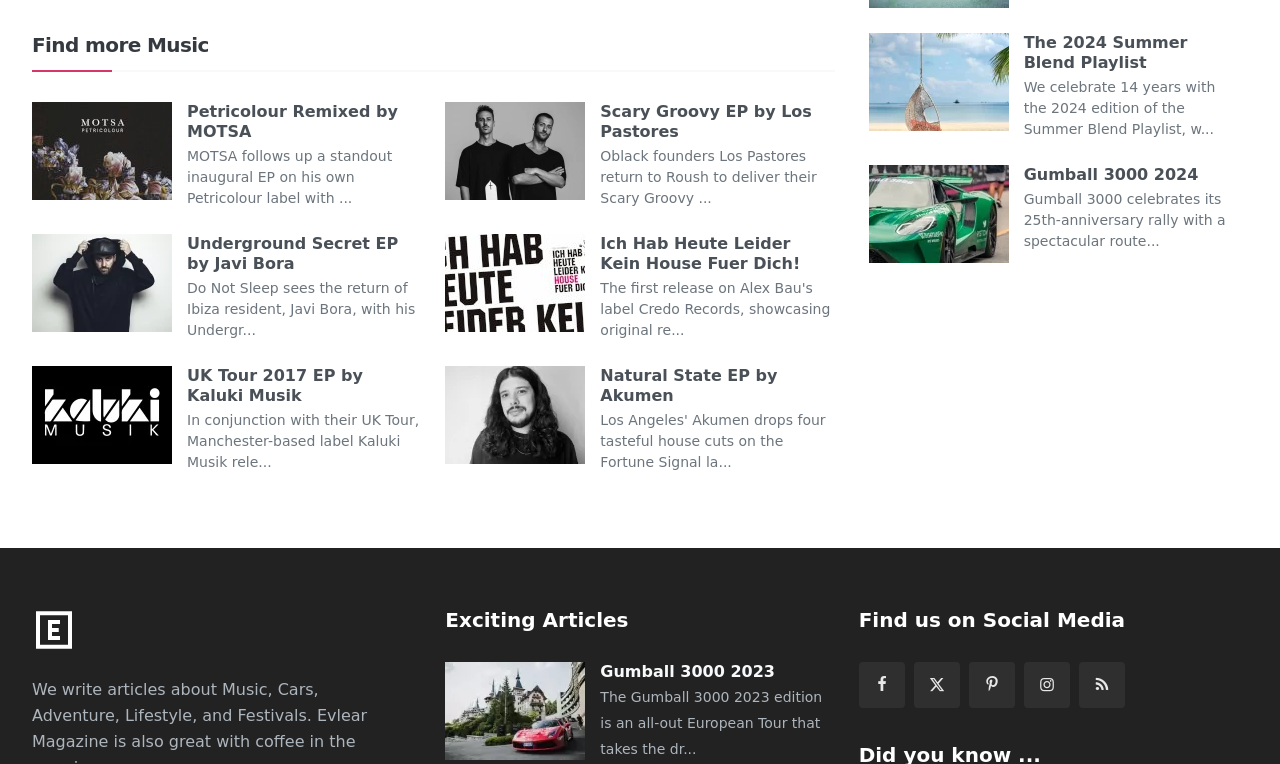Please provide the bounding box coordinates for the element that needs to be clicked to perform the instruction: "Read about Gumball 3000 2024". The coordinates must consist of four float numbers between 0 and 1, formatted as [left, top, right, bottom].

[0.679, 0.216, 0.788, 0.344]